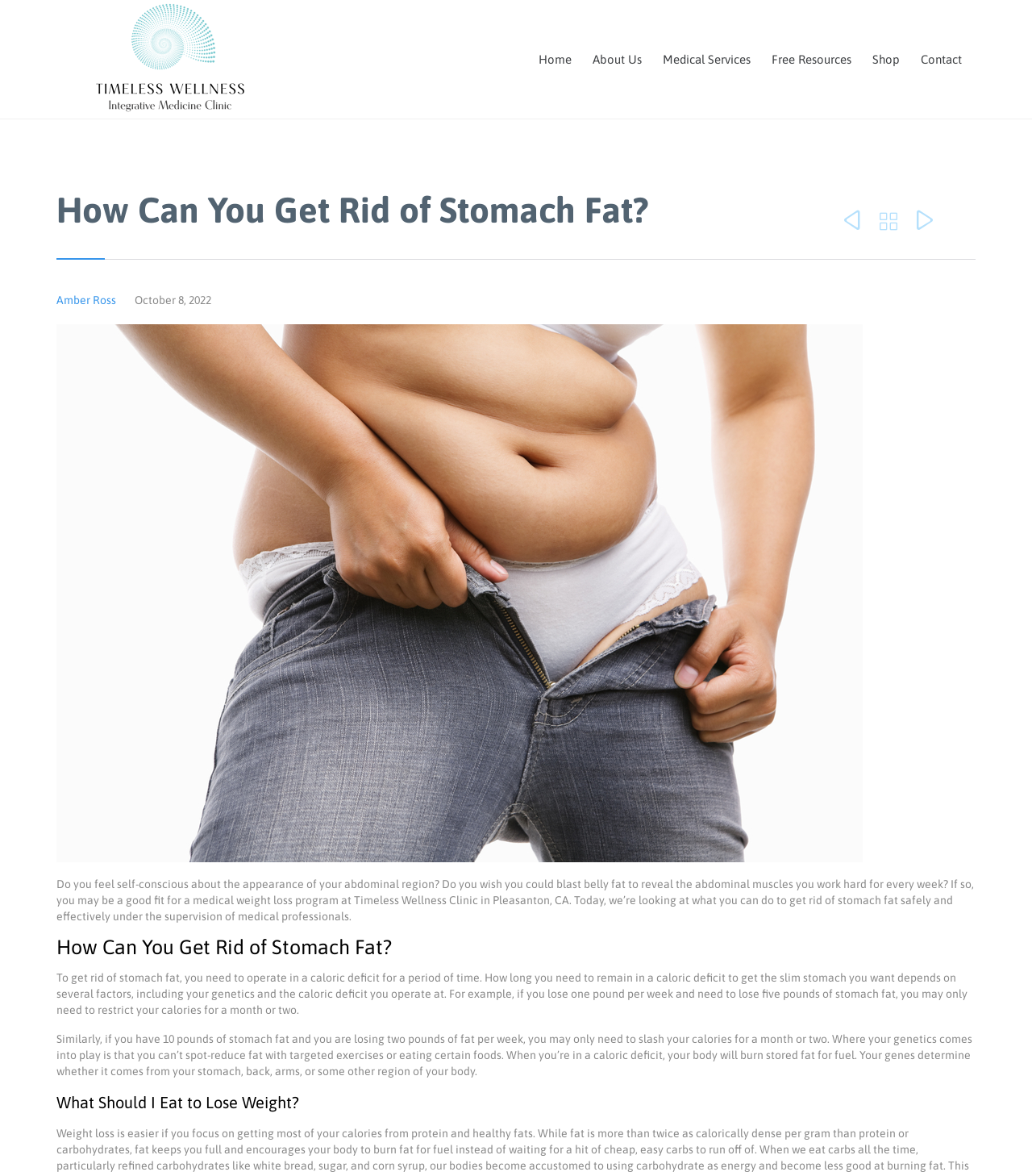Please reply to the following question using a single word or phrase: 
What is the name of the clinic?

Timeless Wellness Clinic